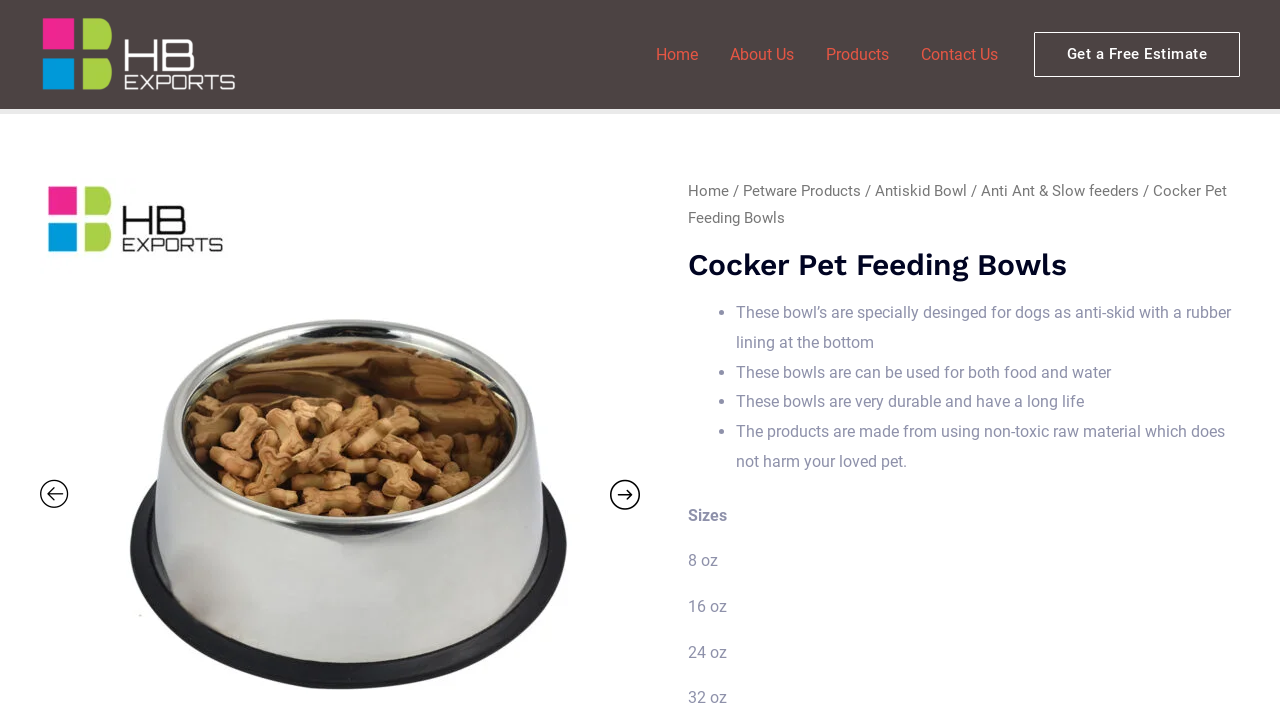Locate the bounding box coordinates of the element's region that should be clicked to carry out the following instruction: "Click on the 'Home' link". The coordinates need to be four float numbers between 0 and 1, i.e., [left, top, right, bottom].

[0.5, 0.041, 0.557, 0.112]